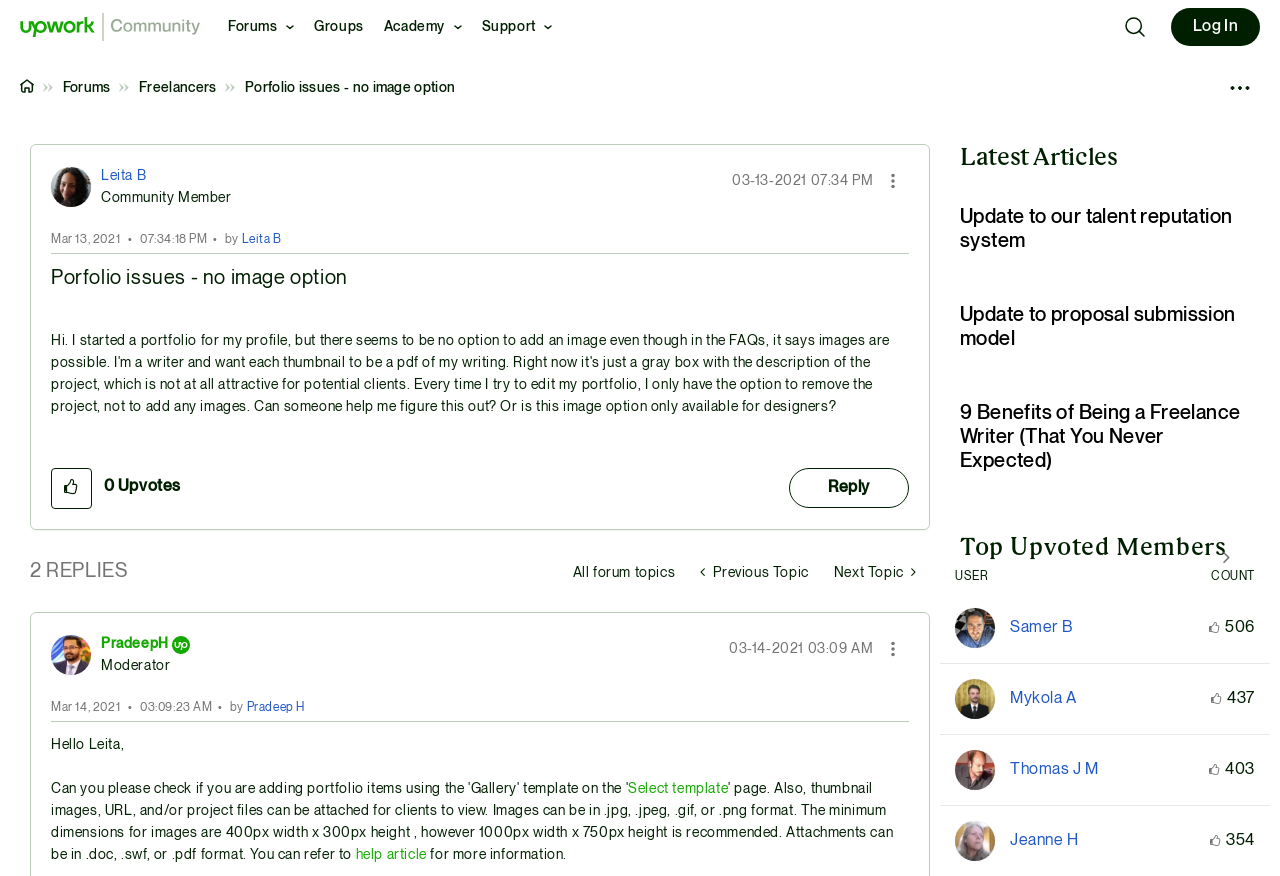Determine the bounding box coordinates of the clickable region to follow the instruction: "Reply to the 'Porfolio issues - no image option' post".

[0.616, 0.534, 0.71, 0.58]